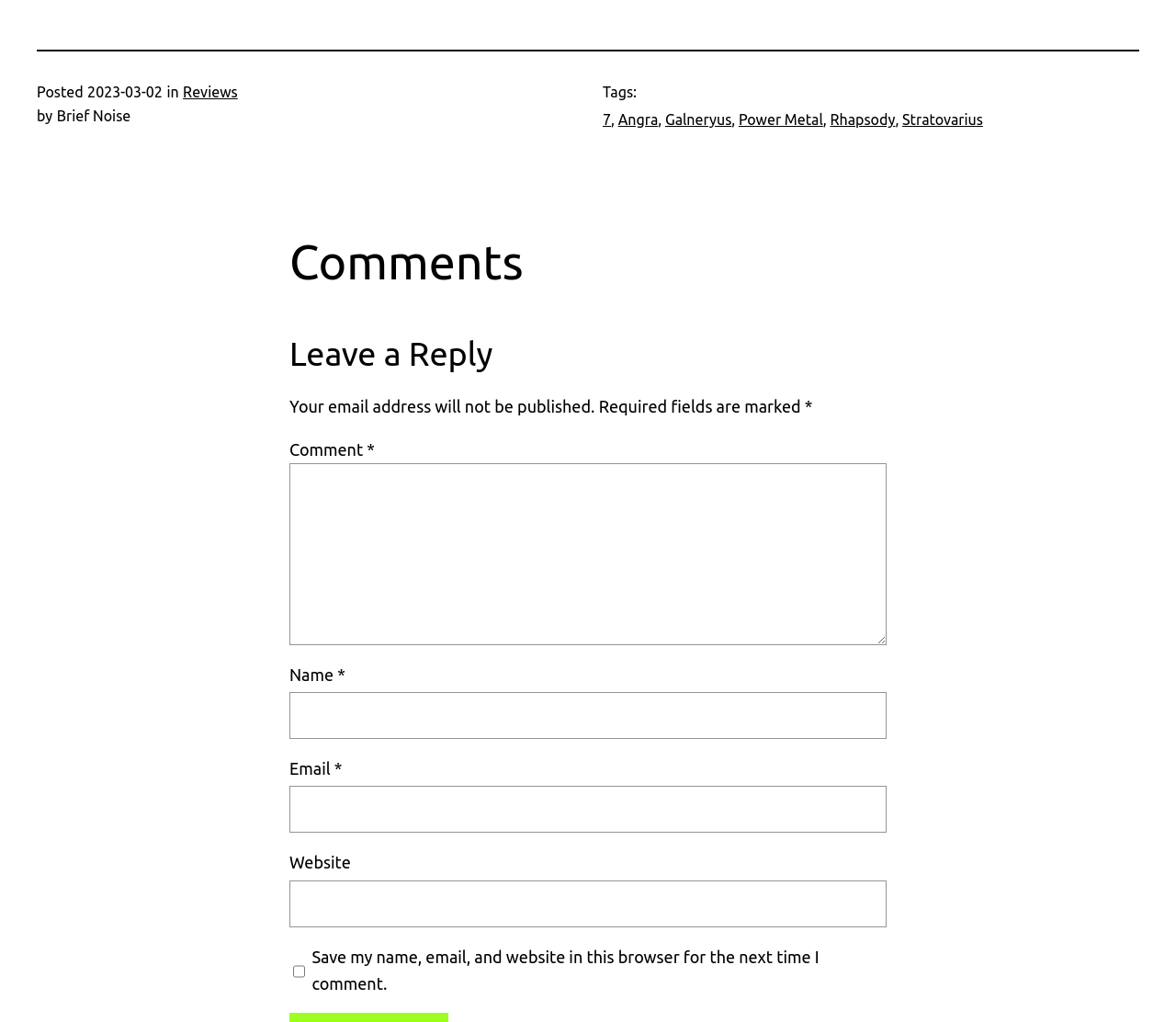What is the category of the content?
Respond to the question with a well-detailed and thorough answer.

The category of the content can be inferred from the tags listed below the posted content. One of the tags is 'Power Metal', which is a link element with the text 'Power Metal'.